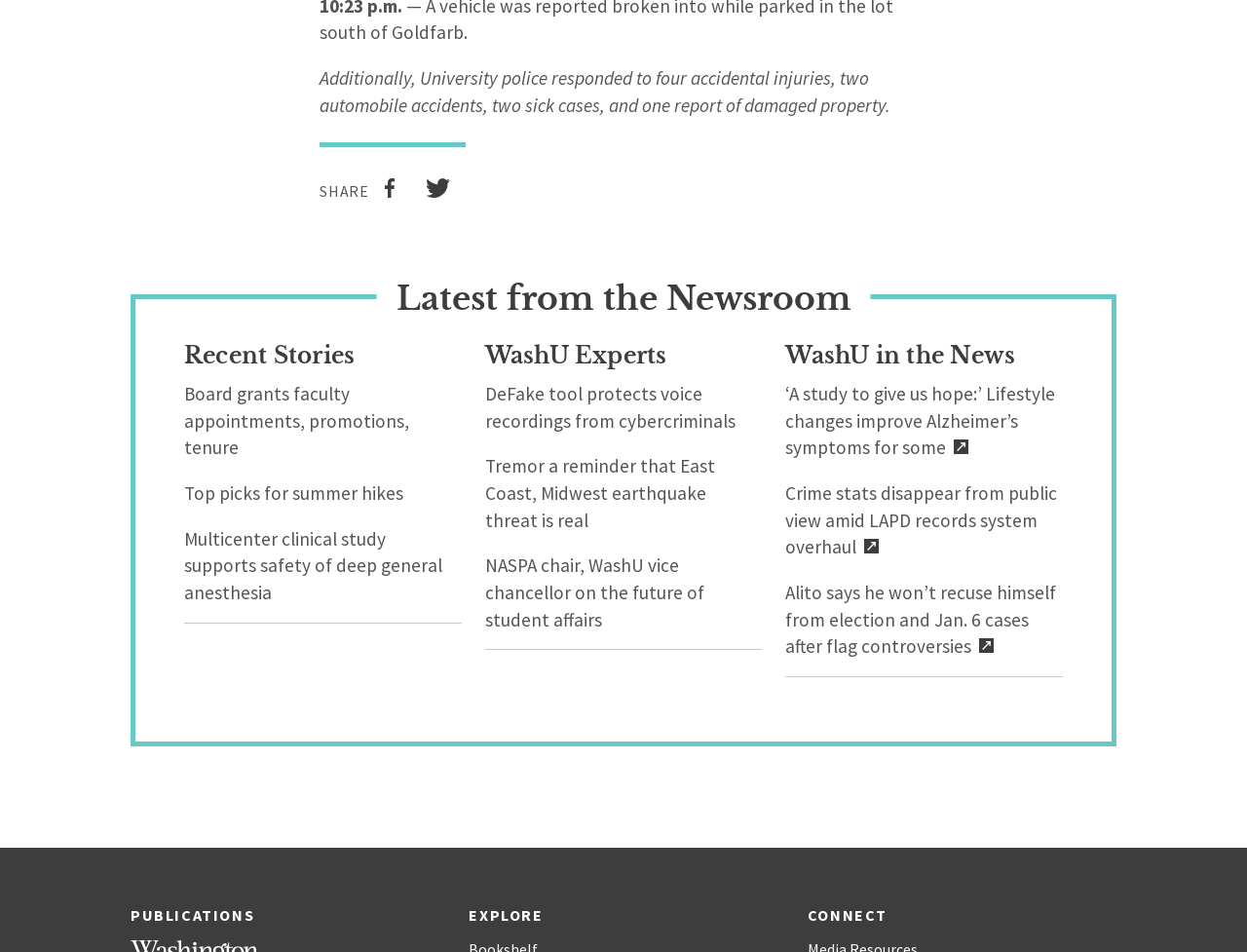How many social media platforms are available for sharing?
Answer the question with as much detail as possible.

I found the answer by examining the footer section of the webpage. There are two links, 'Share on facebook' and 'Share on twitter', which indicate that two social media platforms are available for sharing.